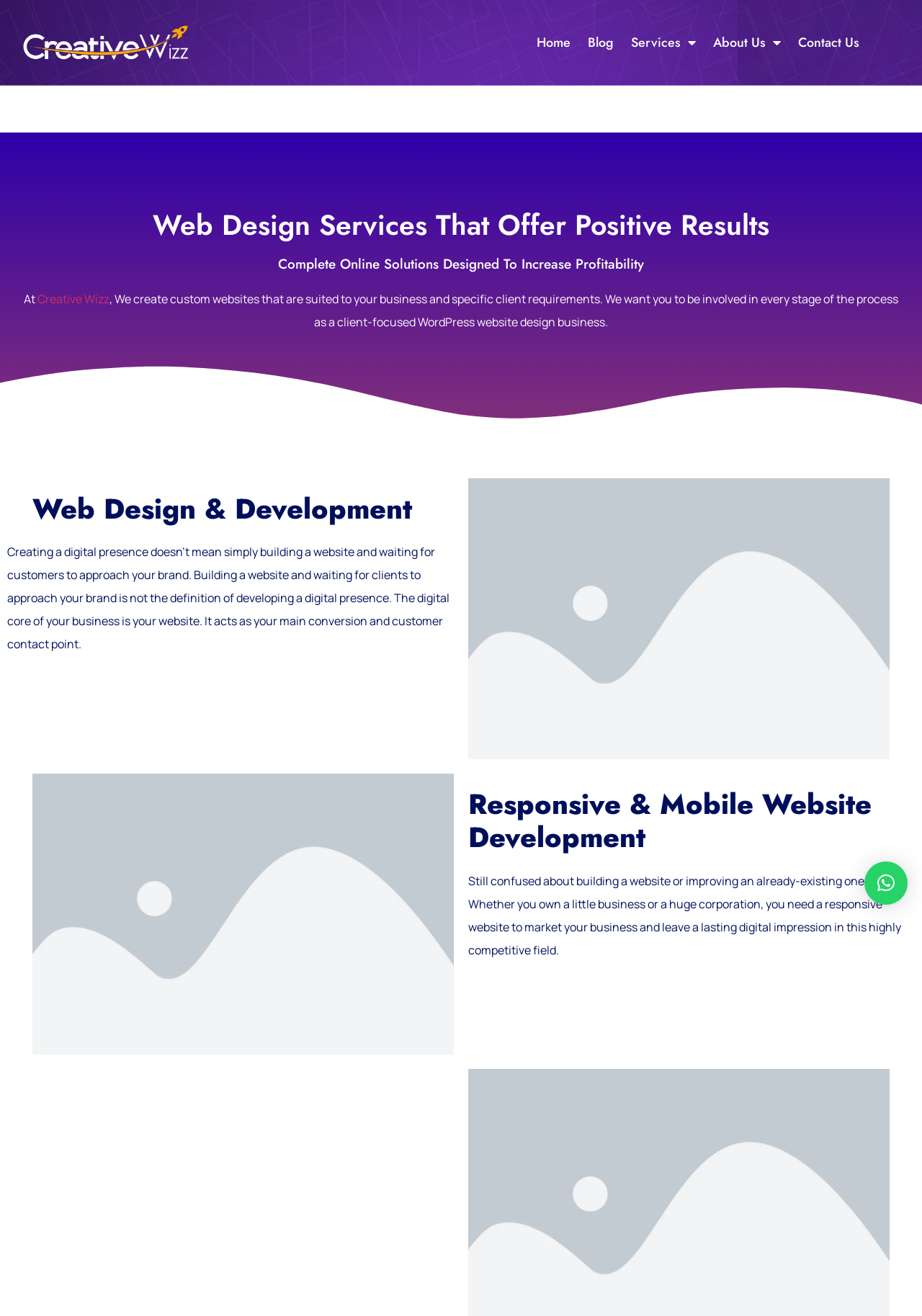Give a one-word or short phrase answer to this question: 
What is the company name mentioned on the webpage?

Creative Wizz